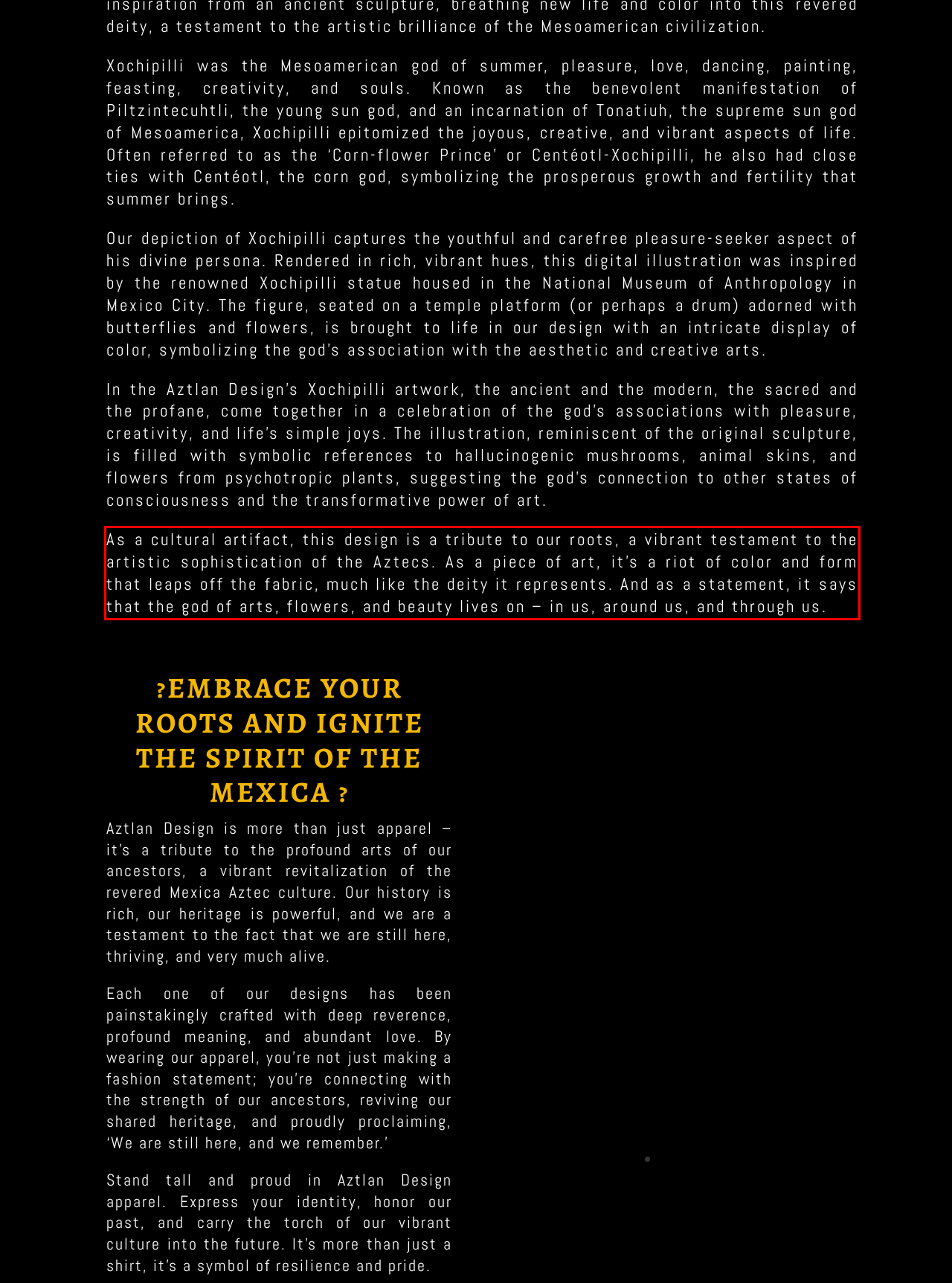Your task is to recognize and extract the text content from the UI element enclosed in the red bounding box on the webpage screenshot.

As a cultural artifact, this design is a tribute to our roots, a vibrant testament to the artistic sophistication of the Aztecs. As a piece of art, it’s a riot of color and form that leaps off the fabric, much like the deity it represents. And as a statement, it says that the god of arts, flowers, and beauty lives on – in us, around us, and through us.